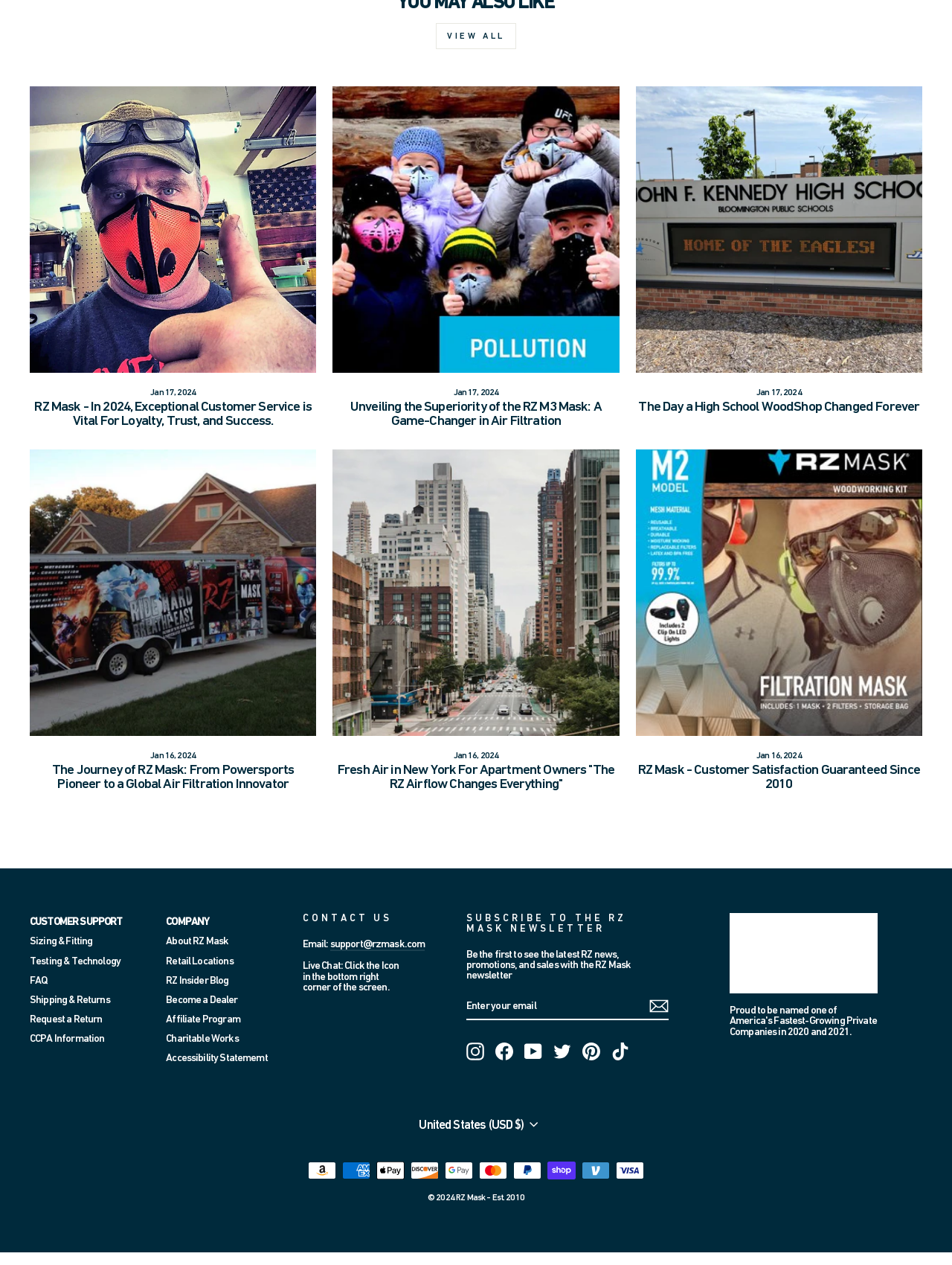What is the purpose of the 'ENTER YOUR EMAIL' textbox? Using the information from the screenshot, answer with a single word or phrase.

Subscribe to newsletter